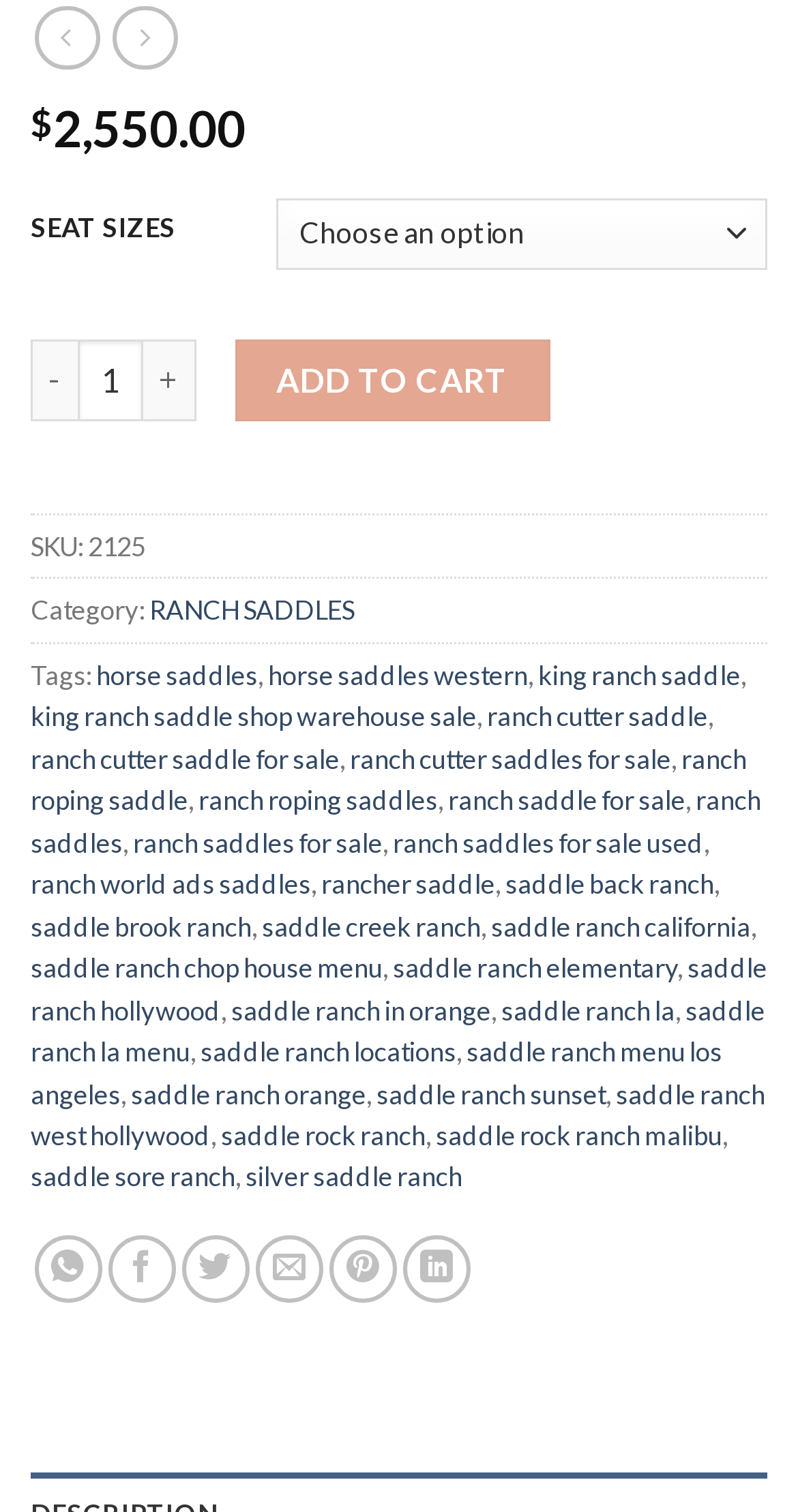Please determine the bounding box coordinates of the section I need to click to accomplish this instruction: "Click on the 'bullying' tag".

None